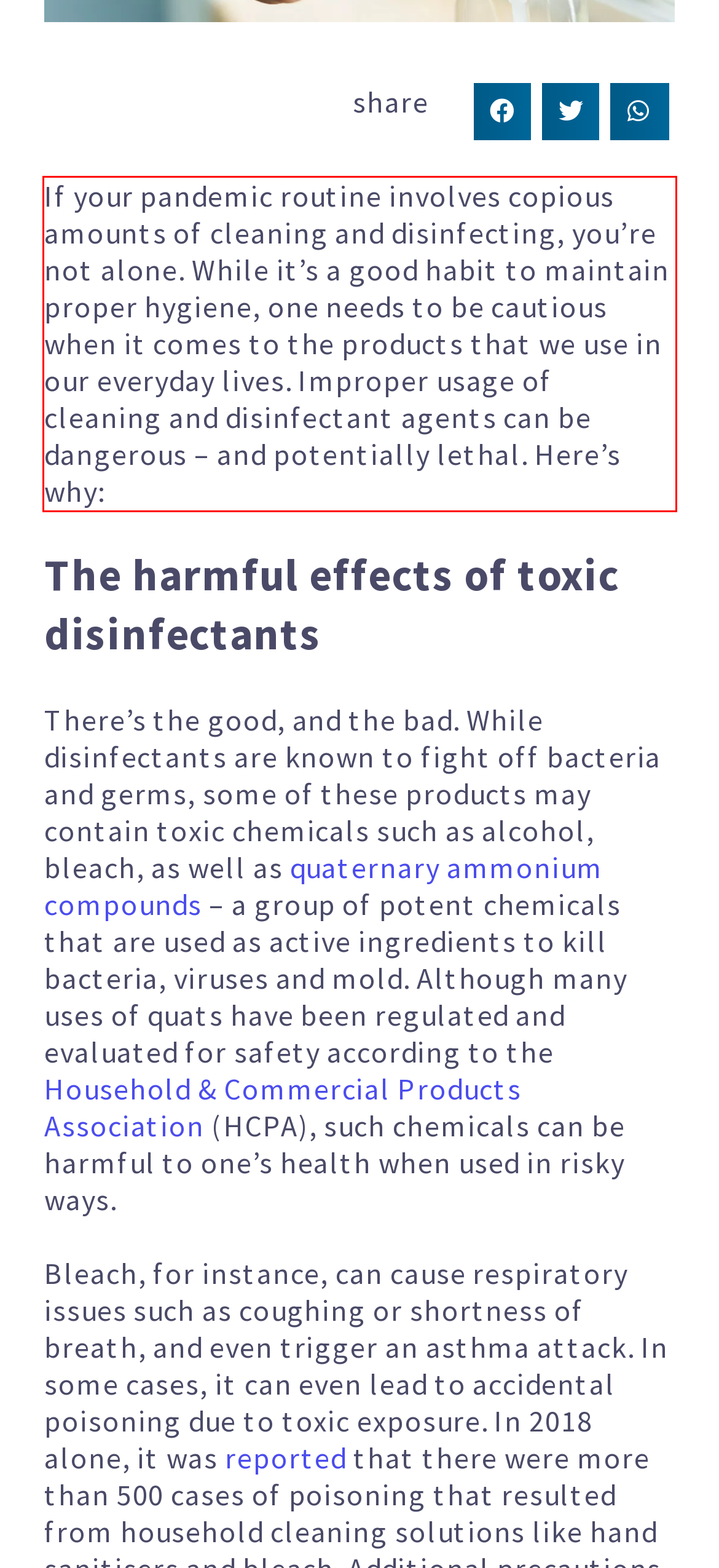The screenshot provided shows a webpage with a red bounding box. Apply OCR to the text within this red bounding box and provide the extracted content.

If your pandemic routine involves copious amounts of cleaning and disinfecting, you’re not alone. While it’s a good habit to maintain proper hygiene, one needs to be cautious when it comes to the products that we use in our everyday lives. Improper usage of cleaning and disinfectant agents can be dangerous – and potentially lethal. Here’s why: